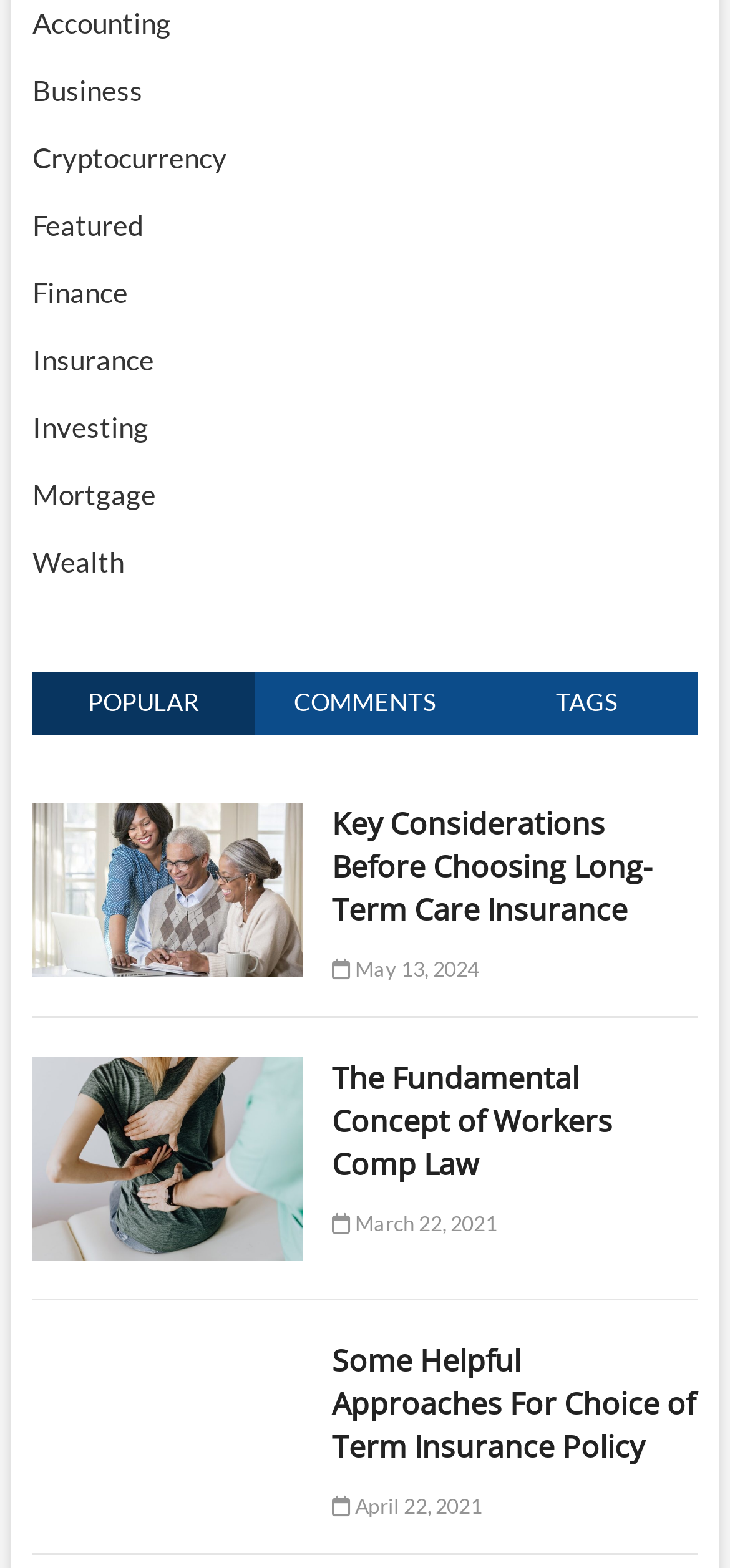What is the topic of the first article?
Based on the image content, provide your answer in one word or a short phrase.

Long-Term Care Insurance